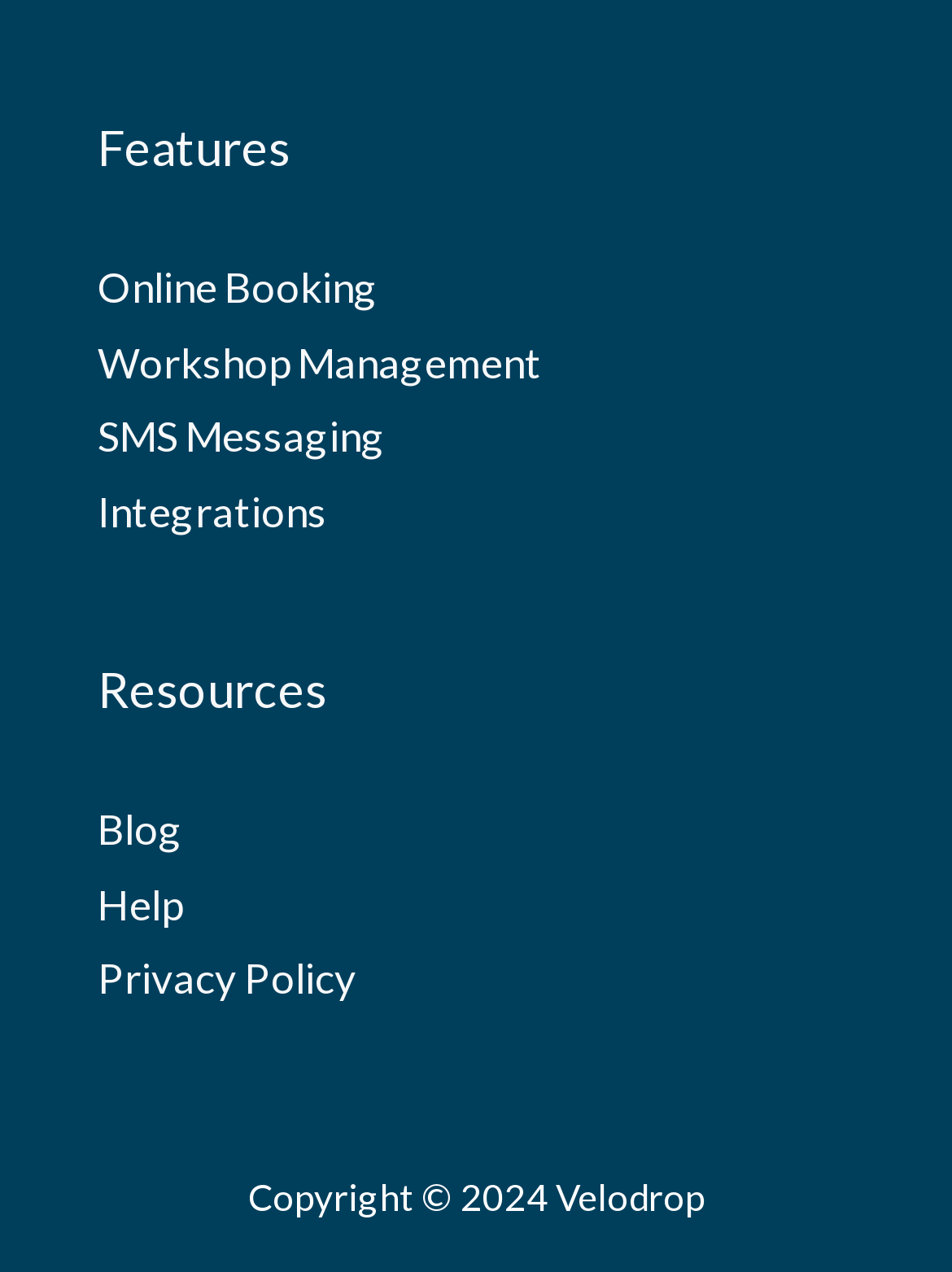What is the copyright year?
Your answer should be a single word or phrase derived from the screenshot.

2024